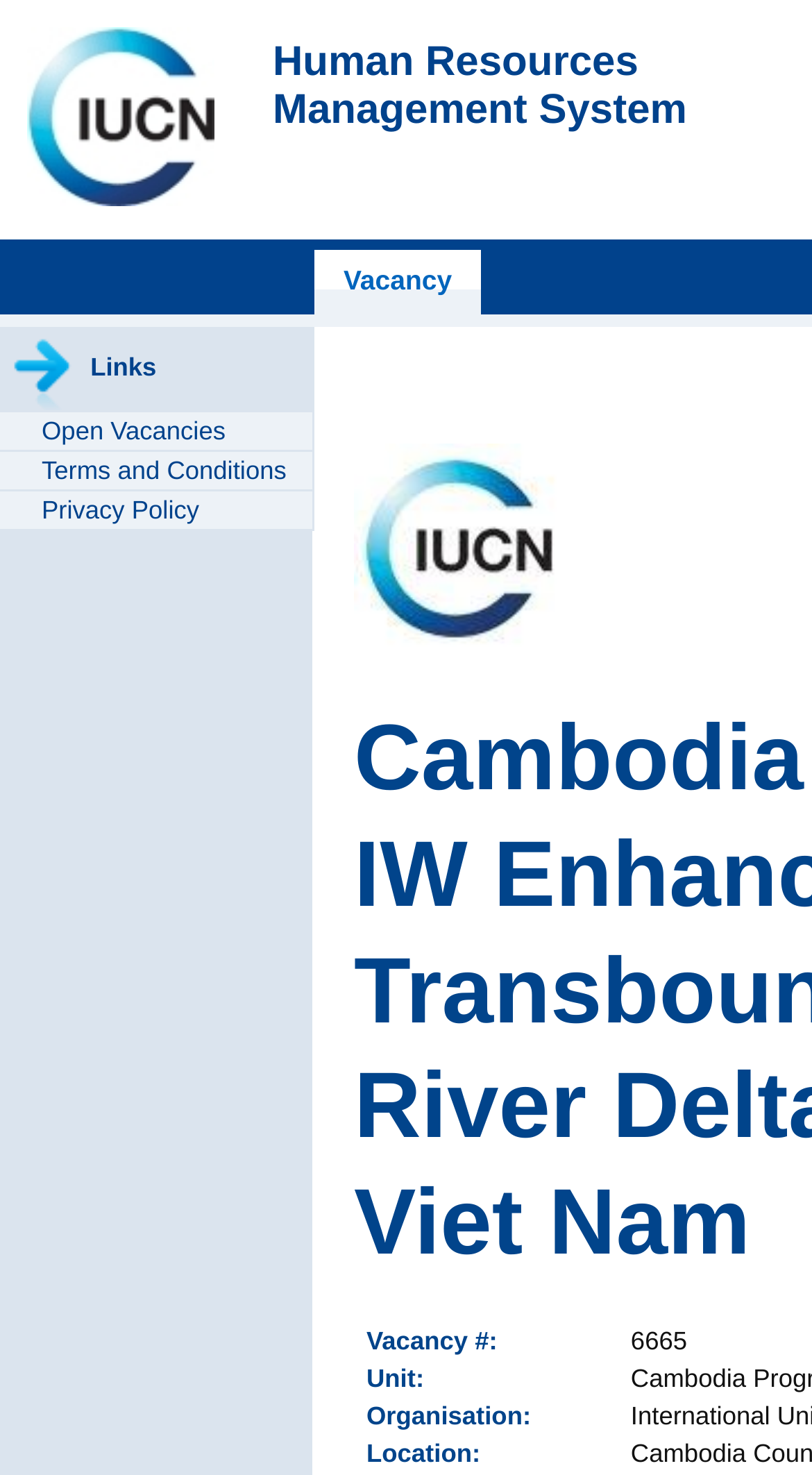Detail the various sections and features of the webpage.

The webpage is about the IUCN Human Resources Management System, specifically displaying vacancy details. At the top left corner, there is an IUCN logo, which is a clickable link. Next to the logo, there is a link to the "Human Resources Management System". 

Below the logo, there is a link to "Vacancy" and an image with the label "Links" on its right side. The "Links" image is positioned at the top left edge of the page. 

On the left side of the page, there are three links: "Open Vacancies", "Terms and Conditions", and "Privacy Policy", listed in that order from top to bottom. 

On the right side of the page, there is an "Organisation Logo" image. Below the logo, there are four table cells containing vacancy details, including "Vacancy #", "Unit", "Organisation", and "Location", each with a colon and a blank space for the corresponding information.